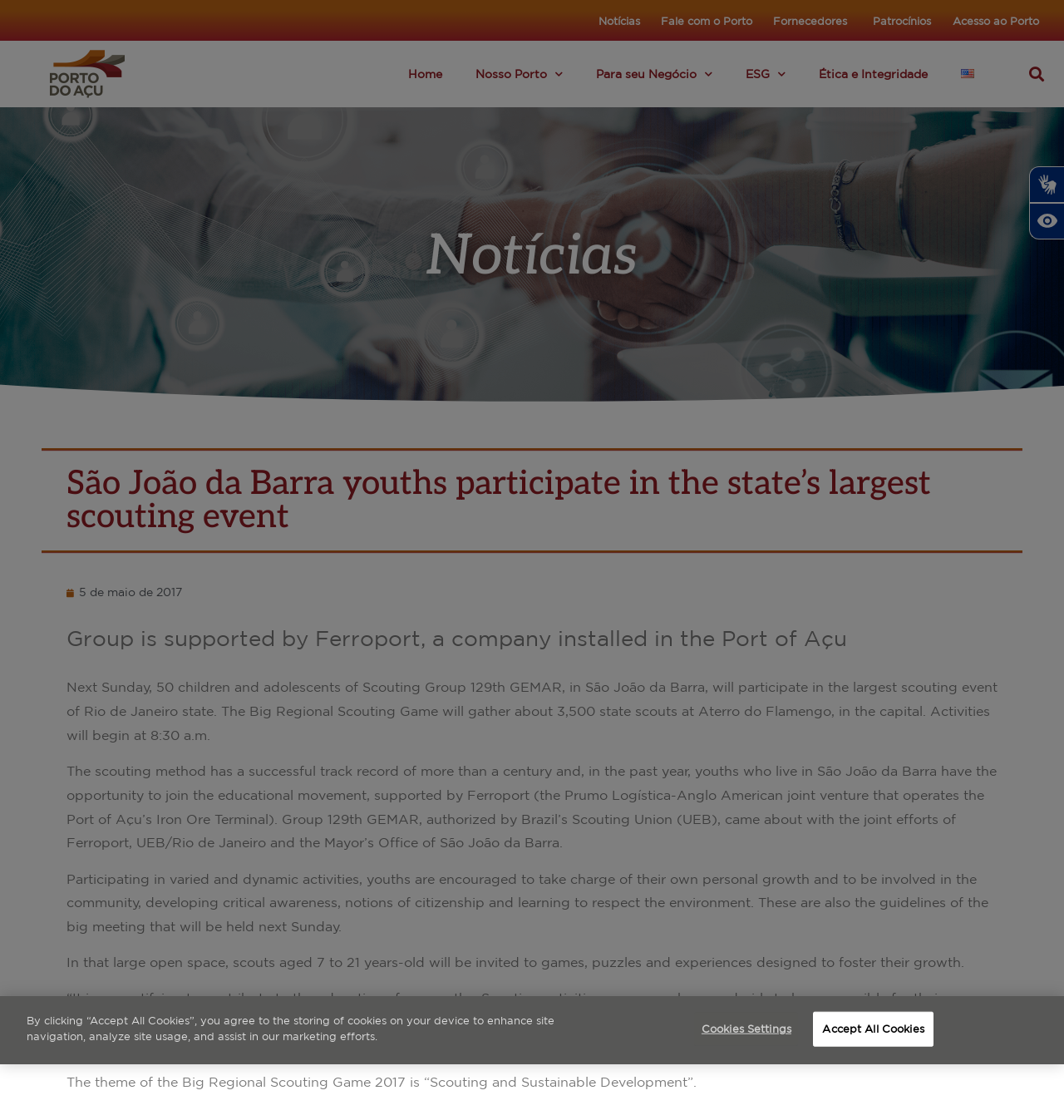What is the name of the port mentioned in the webpage?
Offer a detailed and full explanation in response to the question.

The webpage mentions 'Port of Açu' as the location where Ferroport, a company, is installed. Ferroport is supporting the Group, which is the main topic of the webpage.